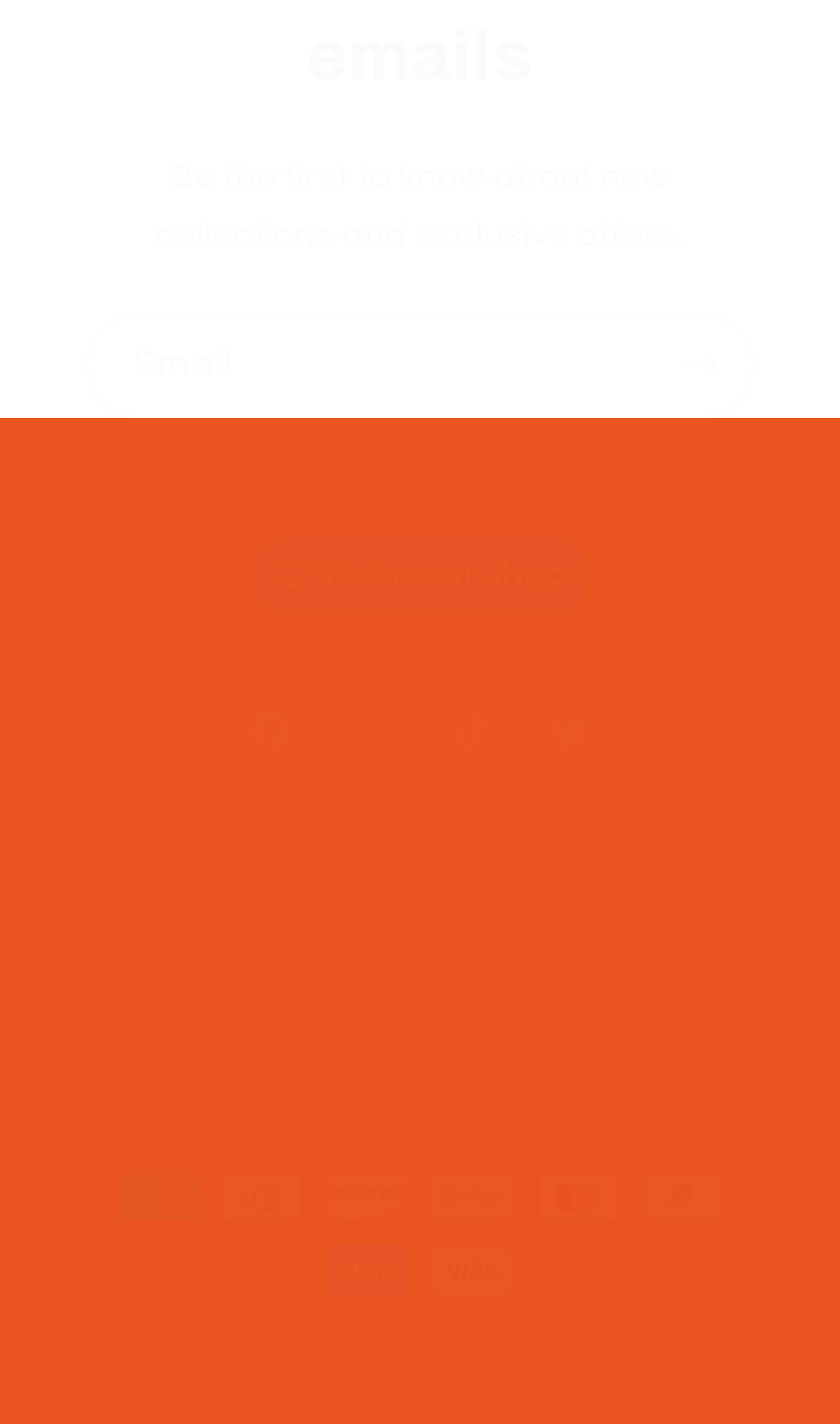What is the default country/region selected?
Refer to the image and give a detailed answer to the query.

The button labeled 'CAD $ | Canada' is expanded, indicating that Canada is the default country/region selected.